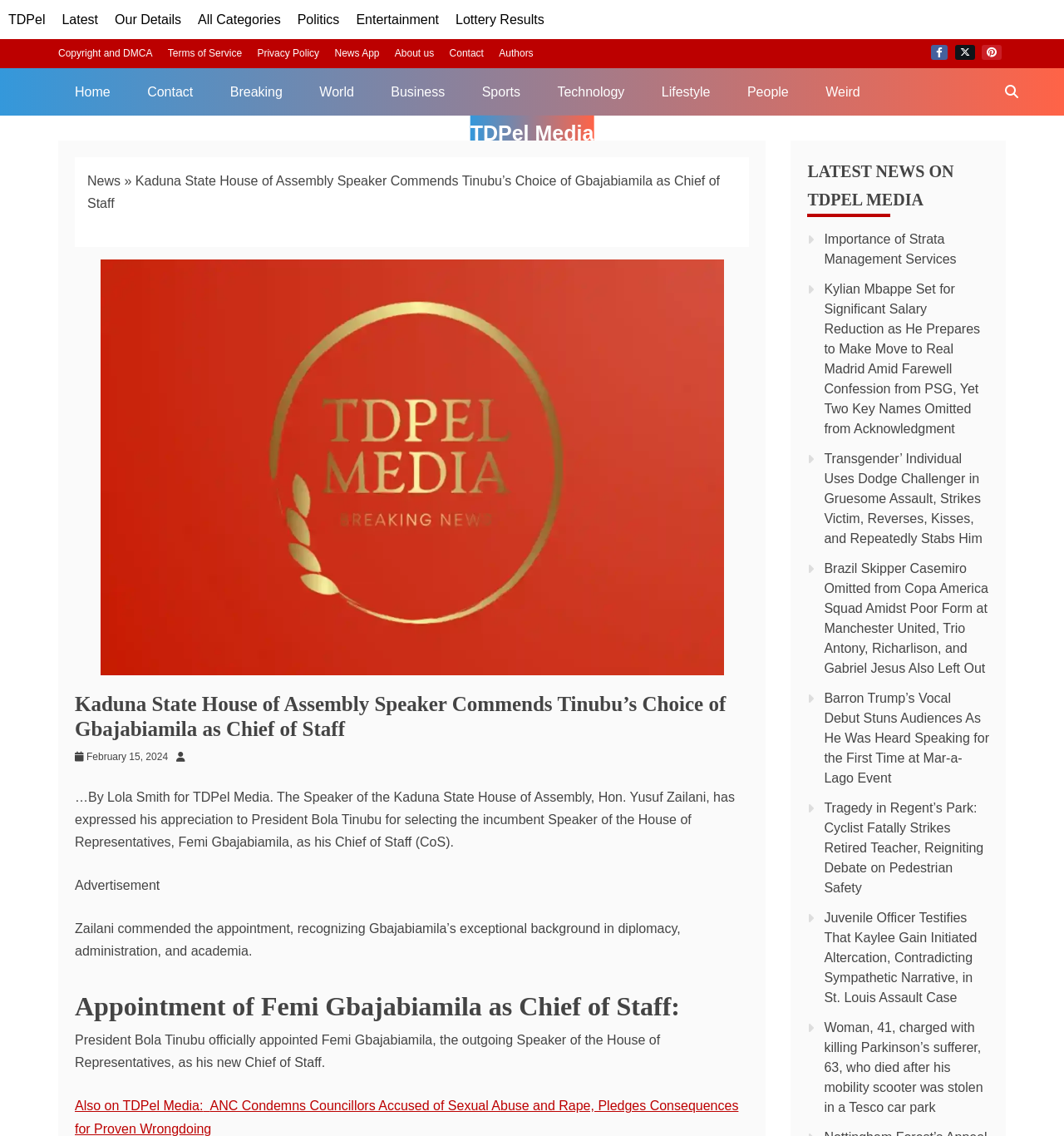Provide your answer to the question using just one word or phrase: How many news categories are available on the webpage?

9